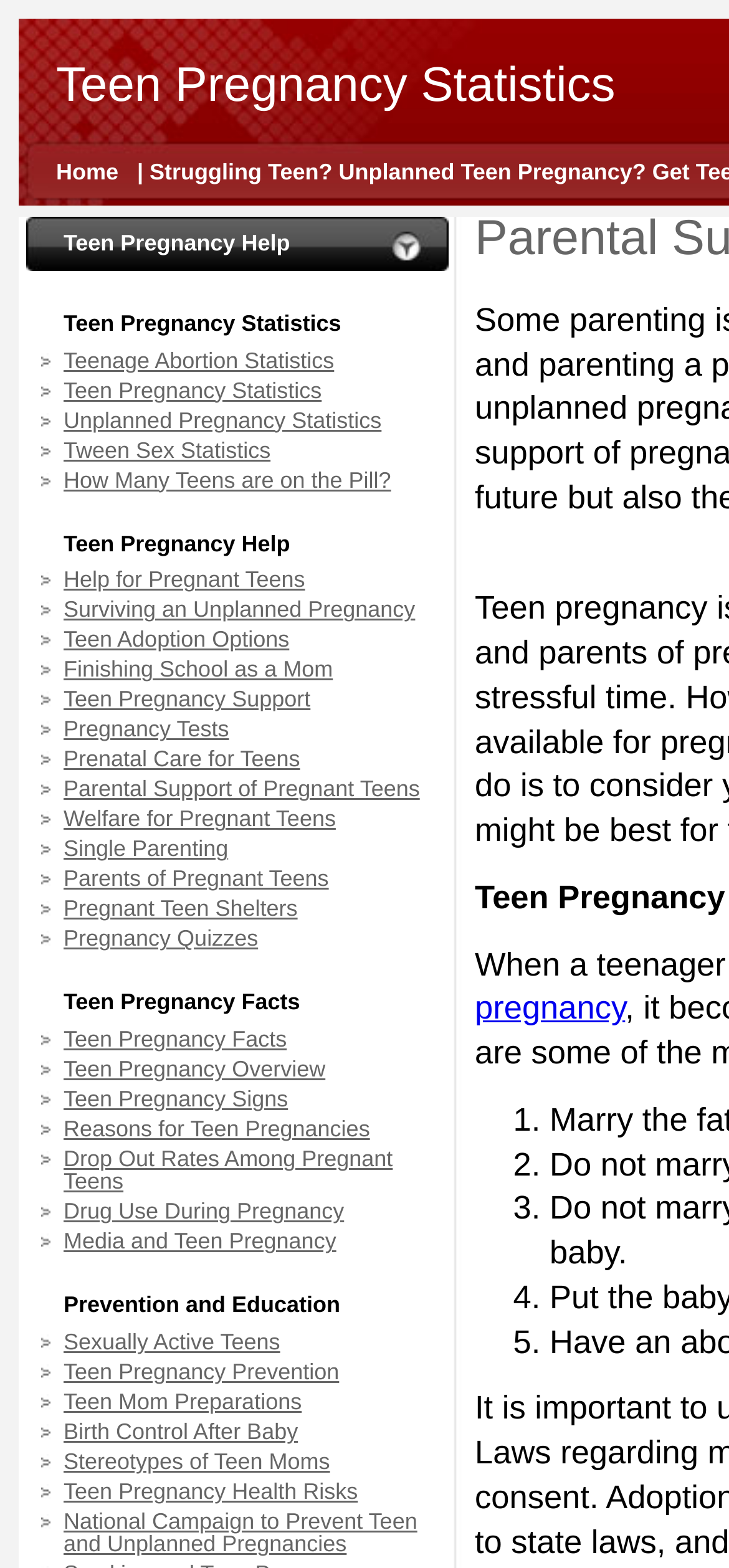Please give a short response to the question using one word or a phrase:
How many list markers are there on the webpage?

5